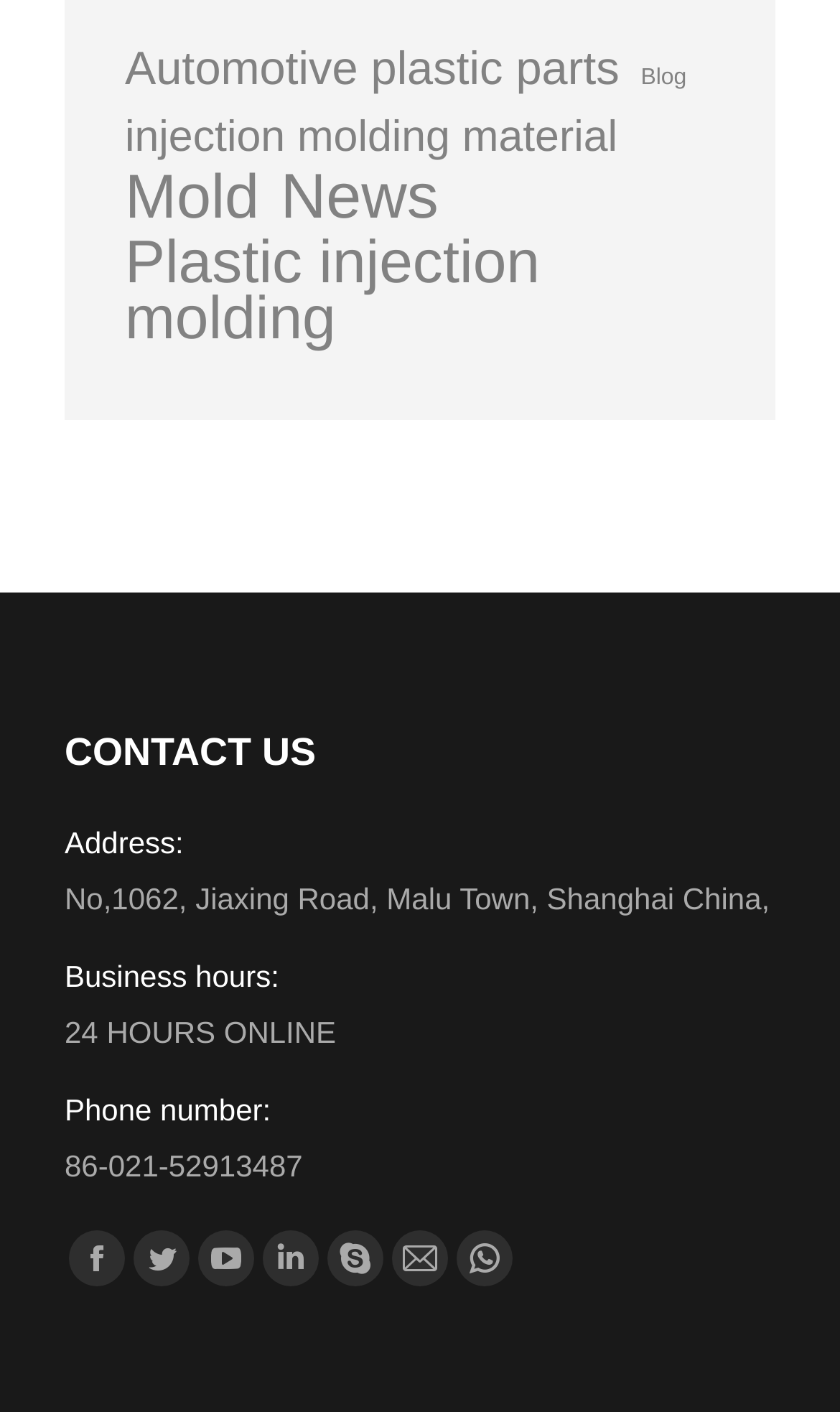Determine the bounding box for the described HTML element: "Mail". Ensure the coordinates are four float numbers between 0 and 1 in the format [left, top, right, bottom].

[0.467, 0.871, 0.533, 0.911]